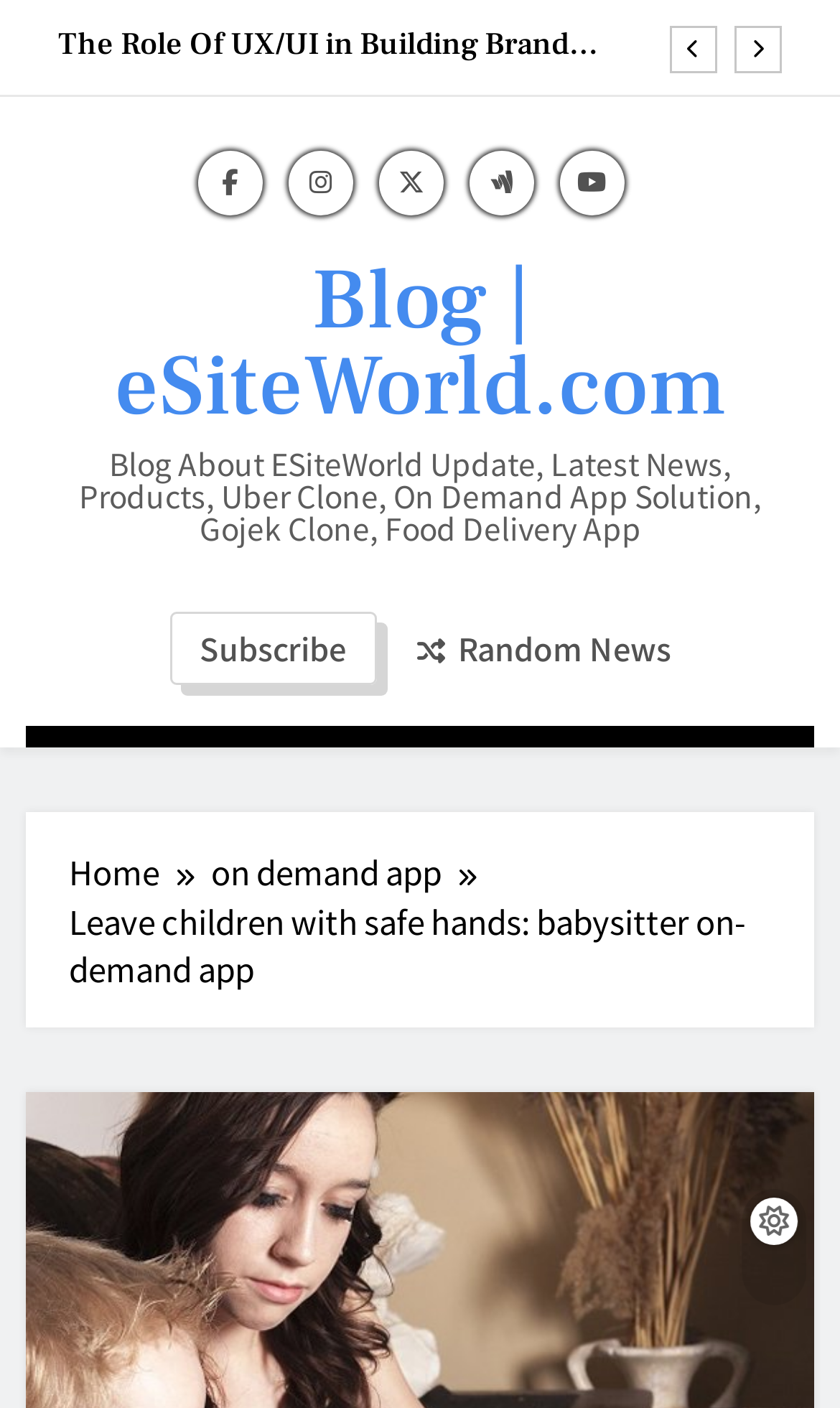Please identify the bounding box coordinates of where to click in order to follow the instruction: "Subscribe to the newsletter".

[0.201, 0.434, 0.447, 0.486]